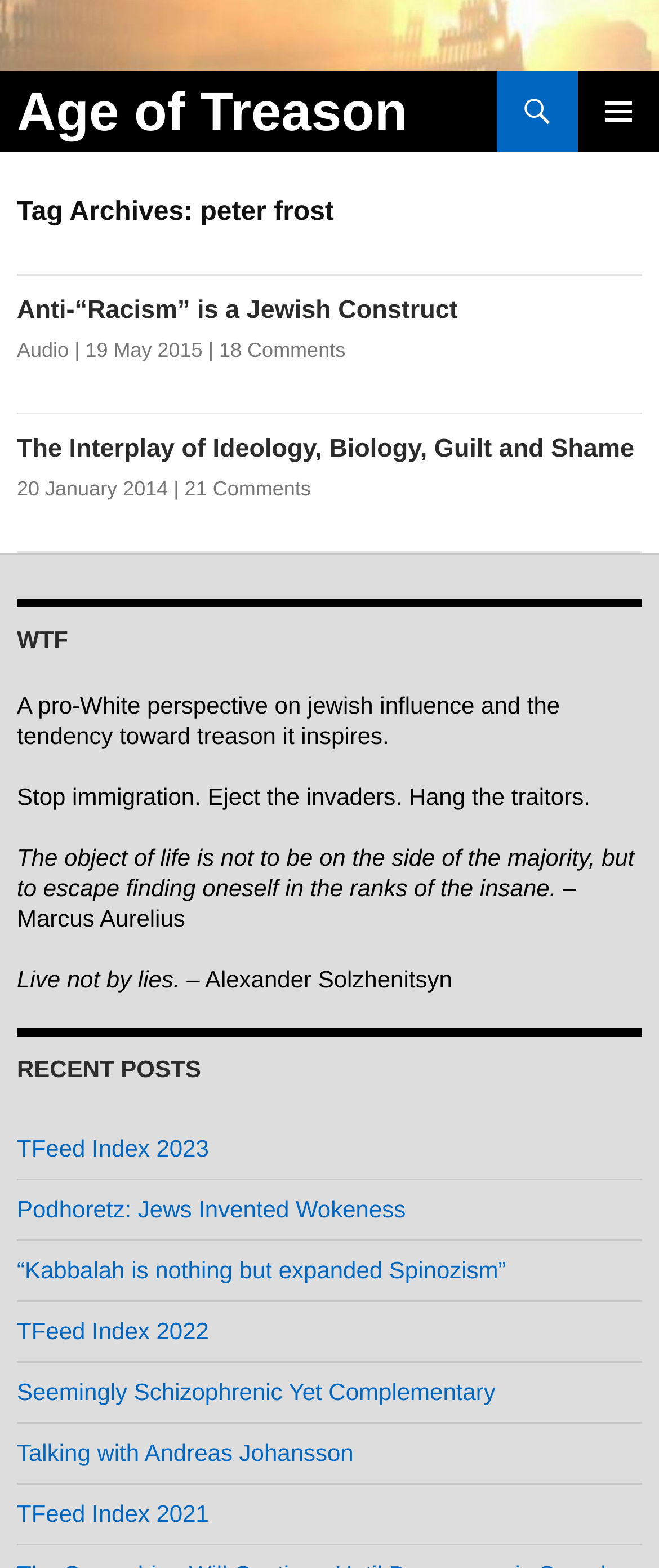Please specify the coordinates of the bounding box for the element that should be clicked to carry out this instruction: "Read the 'Anti-“Racism” is a Jewish Construct' article". The coordinates must be four float numbers between 0 and 1, formatted as [left, top, right, bottom].

[0.026, 0.189, 0.695, 0.207]